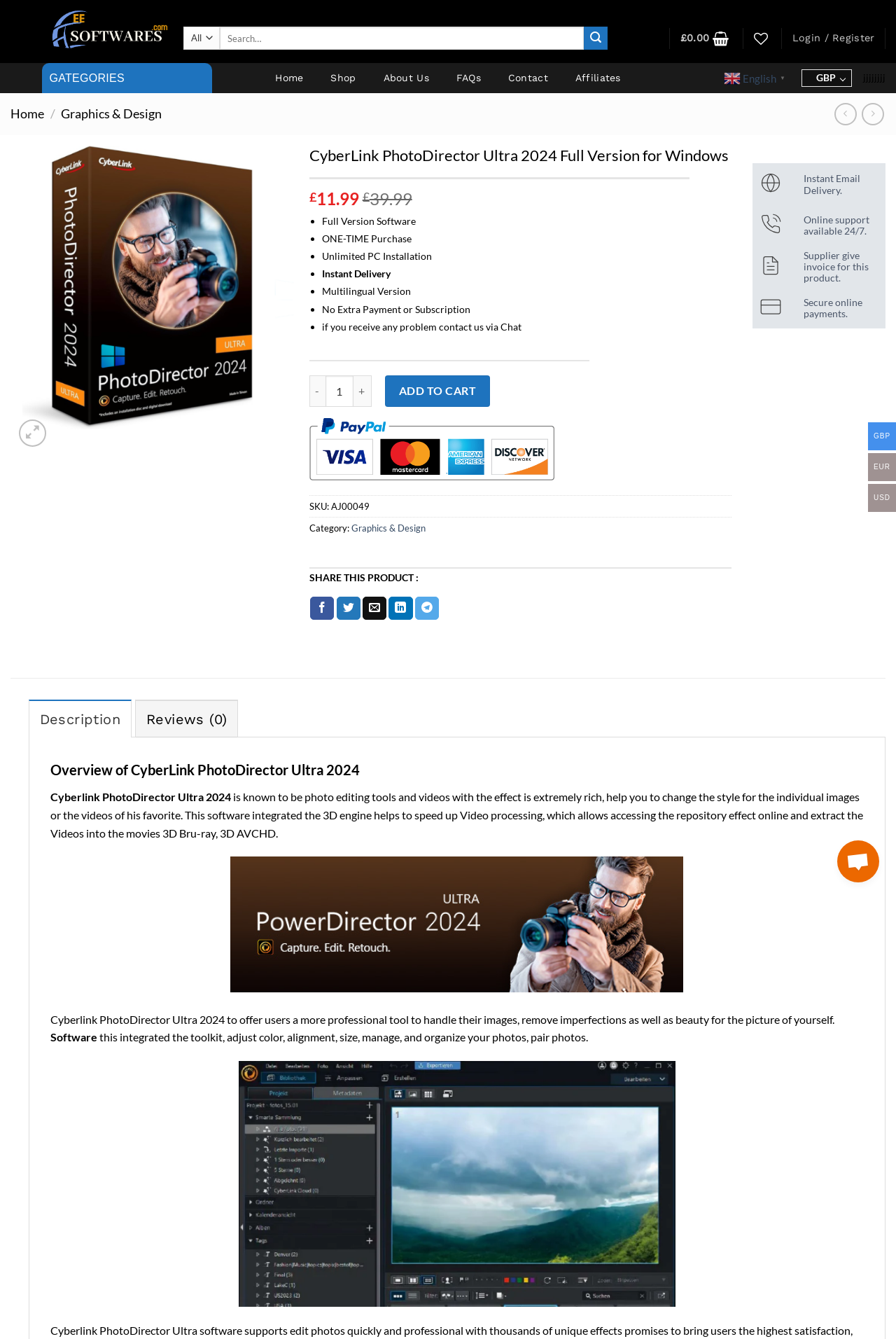Offer a comprehensive description of the webpage’s content and structure.

This webpage is about purchasing CyberLink PhotoDirector Ultra 2024 Full Version for Windows. At the top, there is a search bar with a submit button, and a navigation menu with links to various categories, including Home, Shop, About Us, FAQs, Contact, and Affiliates. 

On the top right, there are links to login or register, as well as a shopping cart icon. Below that, there is a banner with the product name, CyberLink PhotoDirector Ultra 2024, and a call-to-action button to add it to the wishlist.

The main content area displays the product information, including the original and current prices, and a list of features, such as full version software, one-time purchase, unlimited PC installation, instant delivery, multilingual version, and no extra payment or subscription. 

There is a quantity selector and an "Add to Cart" button below the product information. On the right side, there are social media sharing links and a section with additional information, including the SKU, category, and a brief description.

At the bottom, there is a section with complementary information, including instant email delivery, online support available 24/7, supplier invoice, and secure online payments, each with an accompanying icon.